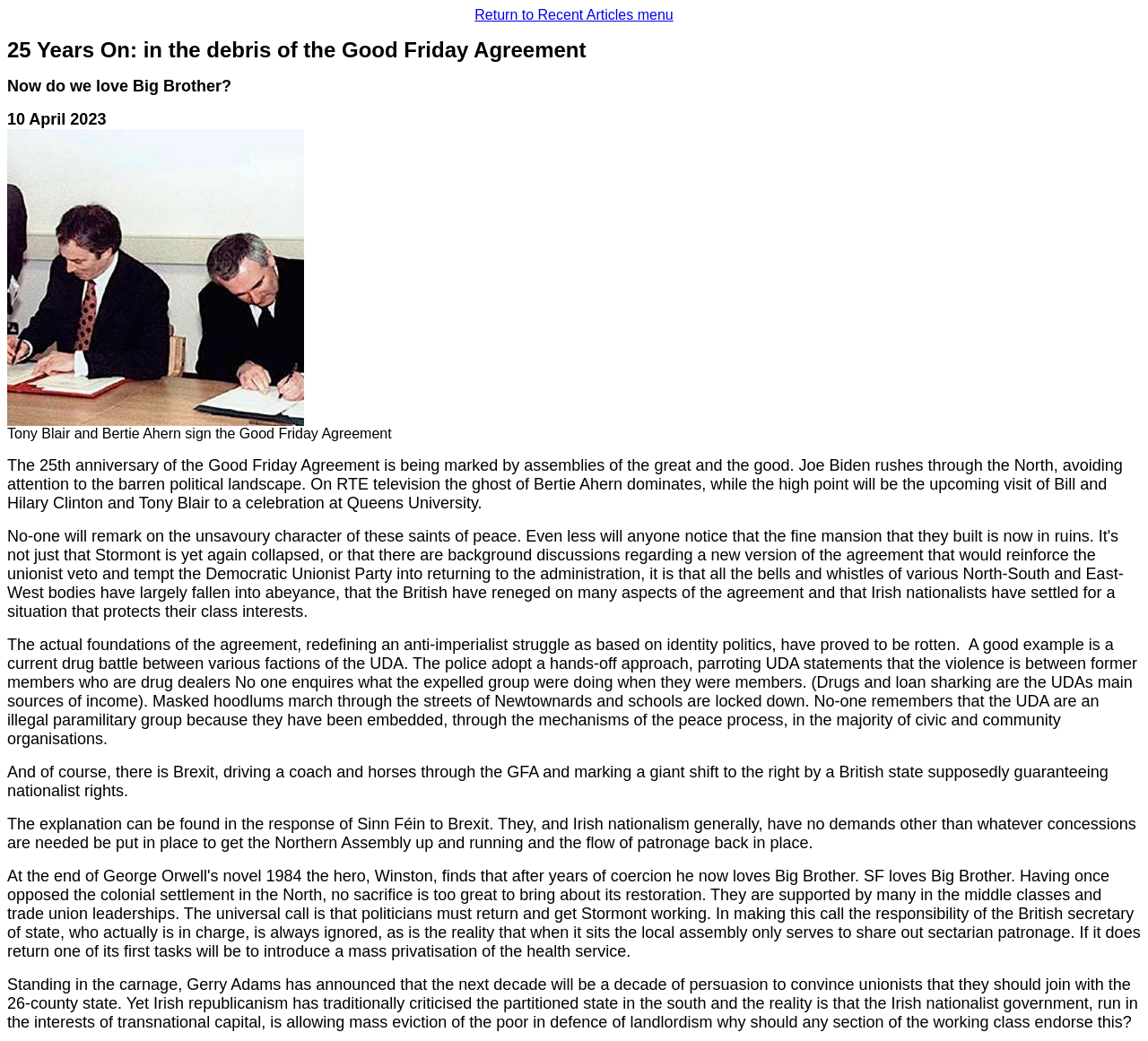Please specify the bounding box coordinates in the format (top-left x, top-left y, bottom-right x, bottom-right y), with values ranging from 0 to 1. Identify the bounding box for the UI component described as follows: Return to Recent Articles menu

[0.414, 0.007, 0.586, 0.022]